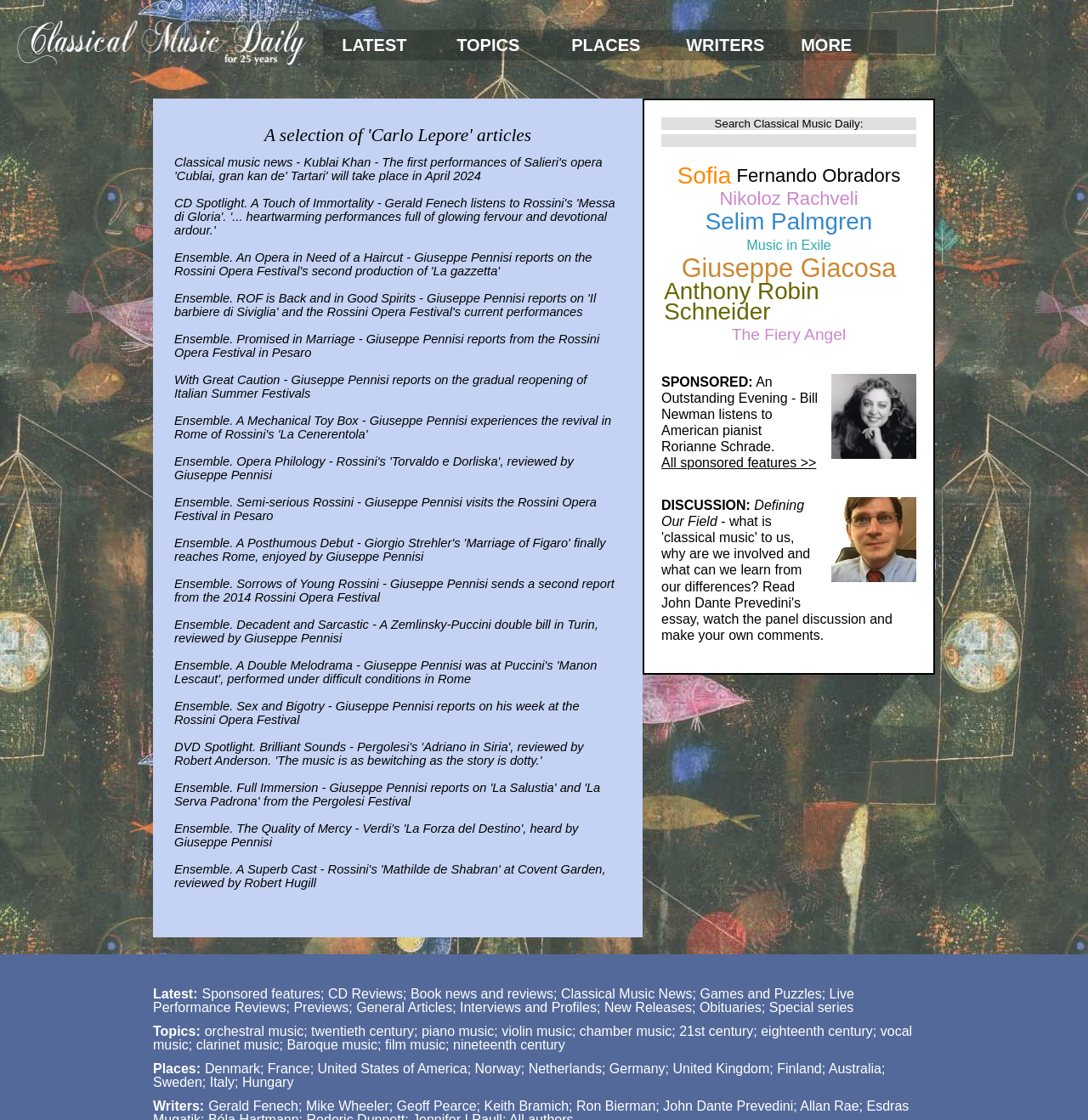Provide the bounding box coordinates for the UI element that is described as: "Anthony Robin Schneider".

[0.608, 0.25, 0.842, 0.289]